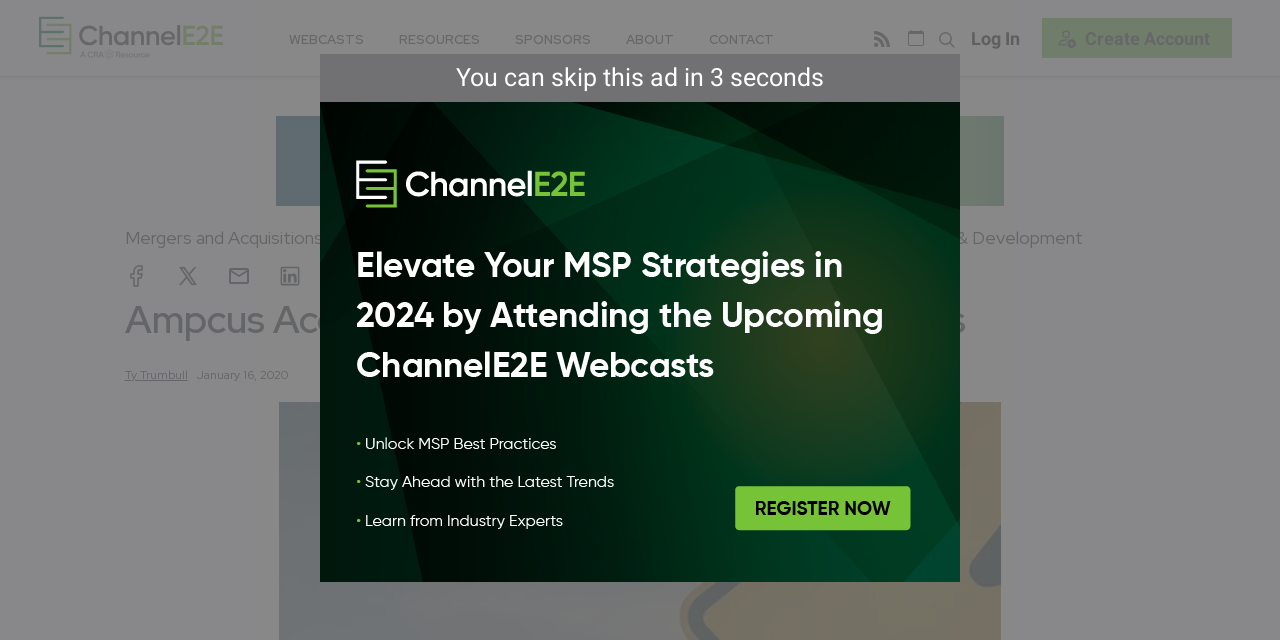Please find the bounding box coordinates of the element that you should click to achieve the following instruction: "Click on the ChannelE2E link". The coordinates should be presented as four float numbers between 0 and 1: [left, top, right, bottom].

[0.03, 0.012, 0.174, 0.107]